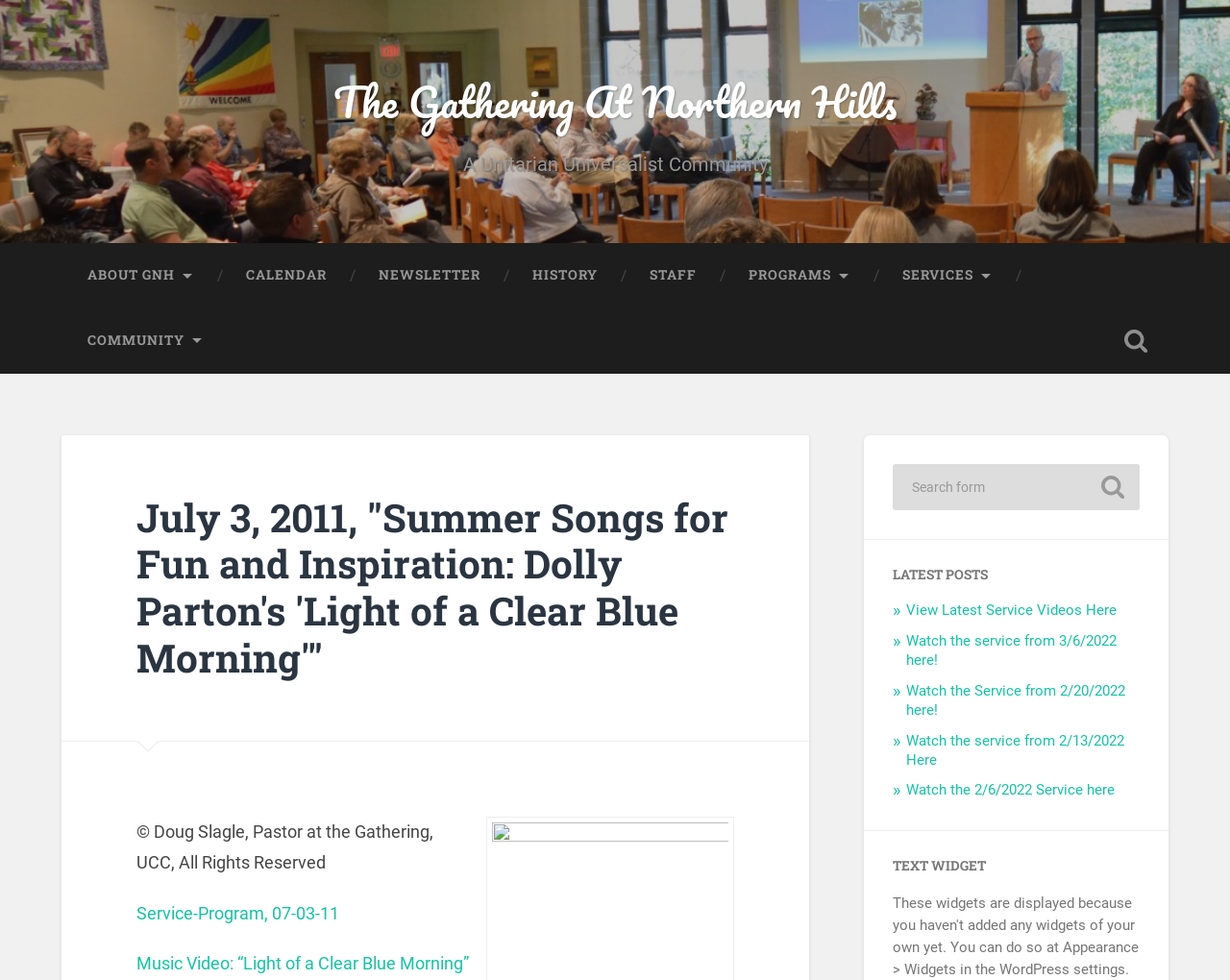Please provide the bounding box coordinates for the element that needs to be clicked to perform the instruction: "View Animal tattoos". The coordinates must consist of four float numbers between 0 and 1, formatted as [left, top, right, bottom].

None